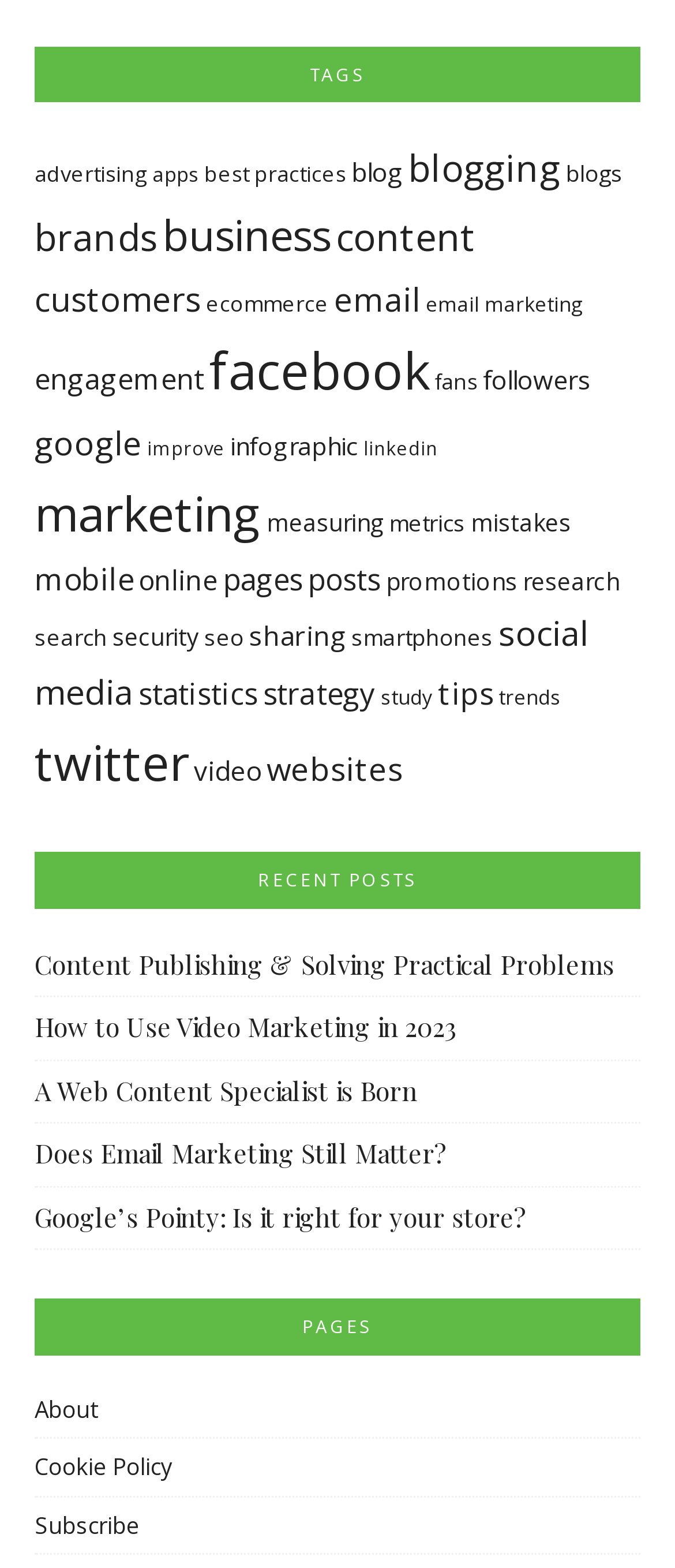Kindly determine the bounding box coordinates for the clickable area to achieve the given instruction: "read recent post about content publishing".

[0.051, 0.604, 0.91, 0.626]